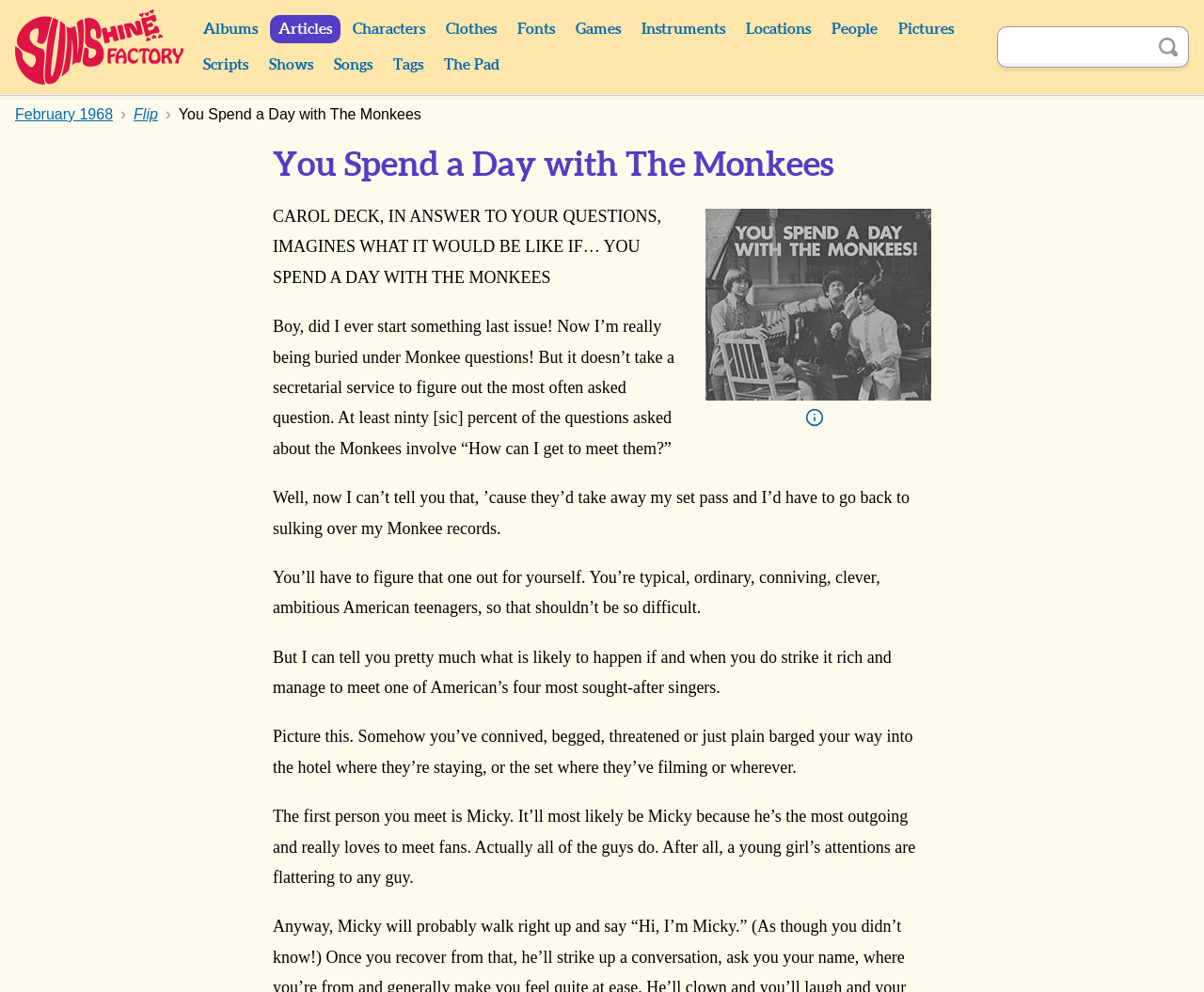Describe all visible elements and their arrangement on the webpage.

This webpage is a fan site dedicated to the Monkees, a popular American rock band in the 1960s. At the top of the page, there is a header section with a series of links to different categories, including "Albums", "Articles", "Characters", and more. On the right side of the header, there is a search bar with a "Search" button.

Below the header, there are three links: "February 1968", "Flip", and "You Spend a Day with The Monkees", which is the main title of the article. The article is divided into several sections, with a heading that reads "You Spend a Day with The Monkees". 

To the right of the heading, there is a figure with an image of the four Monkees members: Peter Tork, Micky Dolenz, Mike Nesmith, and Davy Jones. Below the image, there is a figcaption with a link to "Info".

The main content of the article is a series of paragraphs that describe what it would be like to meet the Monkees. The text is written in a conversational tone and includes humorous remarks. The author imagines what would happen if a fan were to meet the Monkees, describing how Micky Dolenz would likely be the first to greet them. The text is divided into several paragraphs, each with a distinct topic or idea.

Overall, the webpage has a simple layout with a focus on the article's content. The use of links and images adds visual interest and provides additional information for fans of the Monkees.